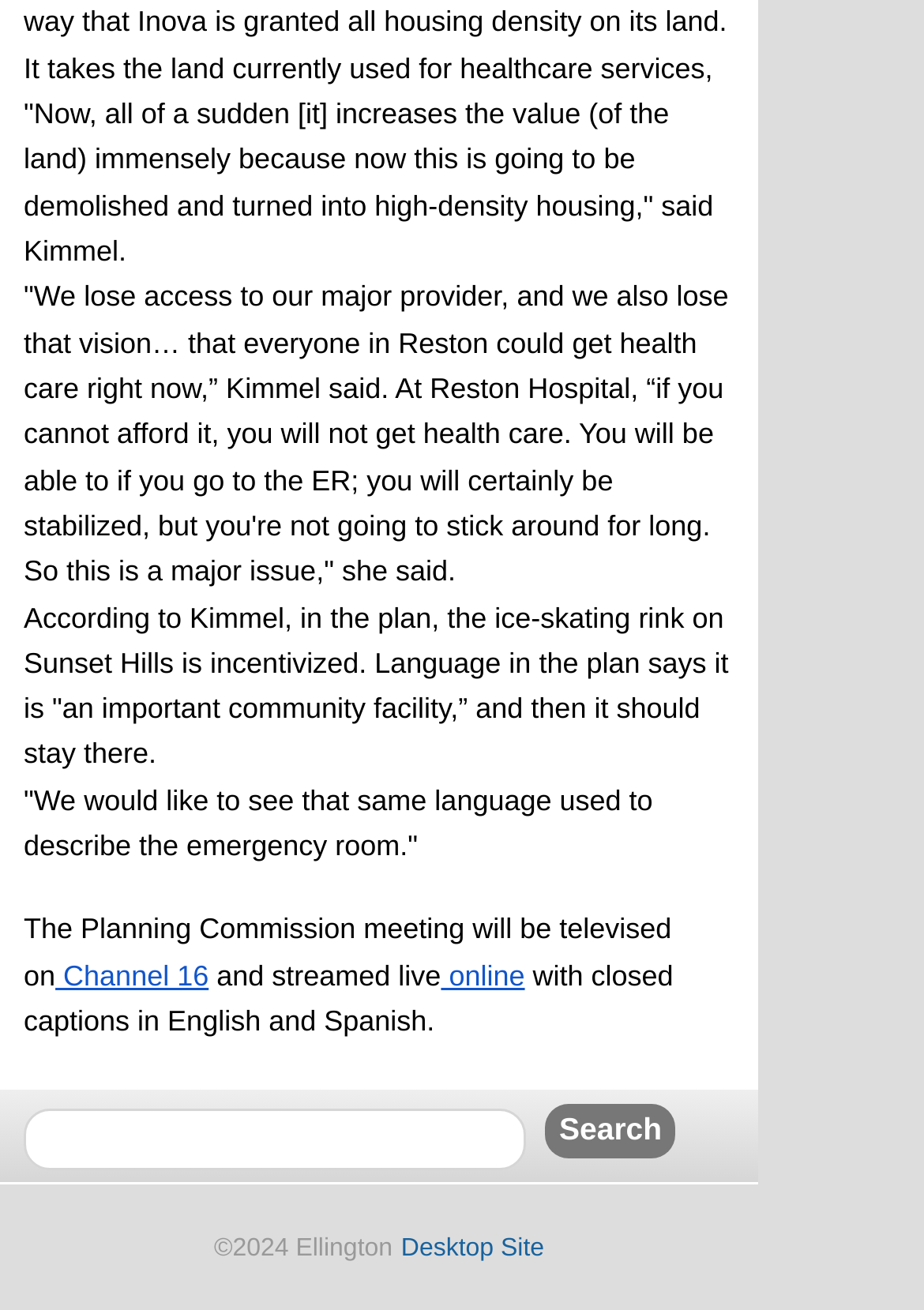Use a single word or phrase to answer the following:
What is the language of the closed captions?

English and Spanish